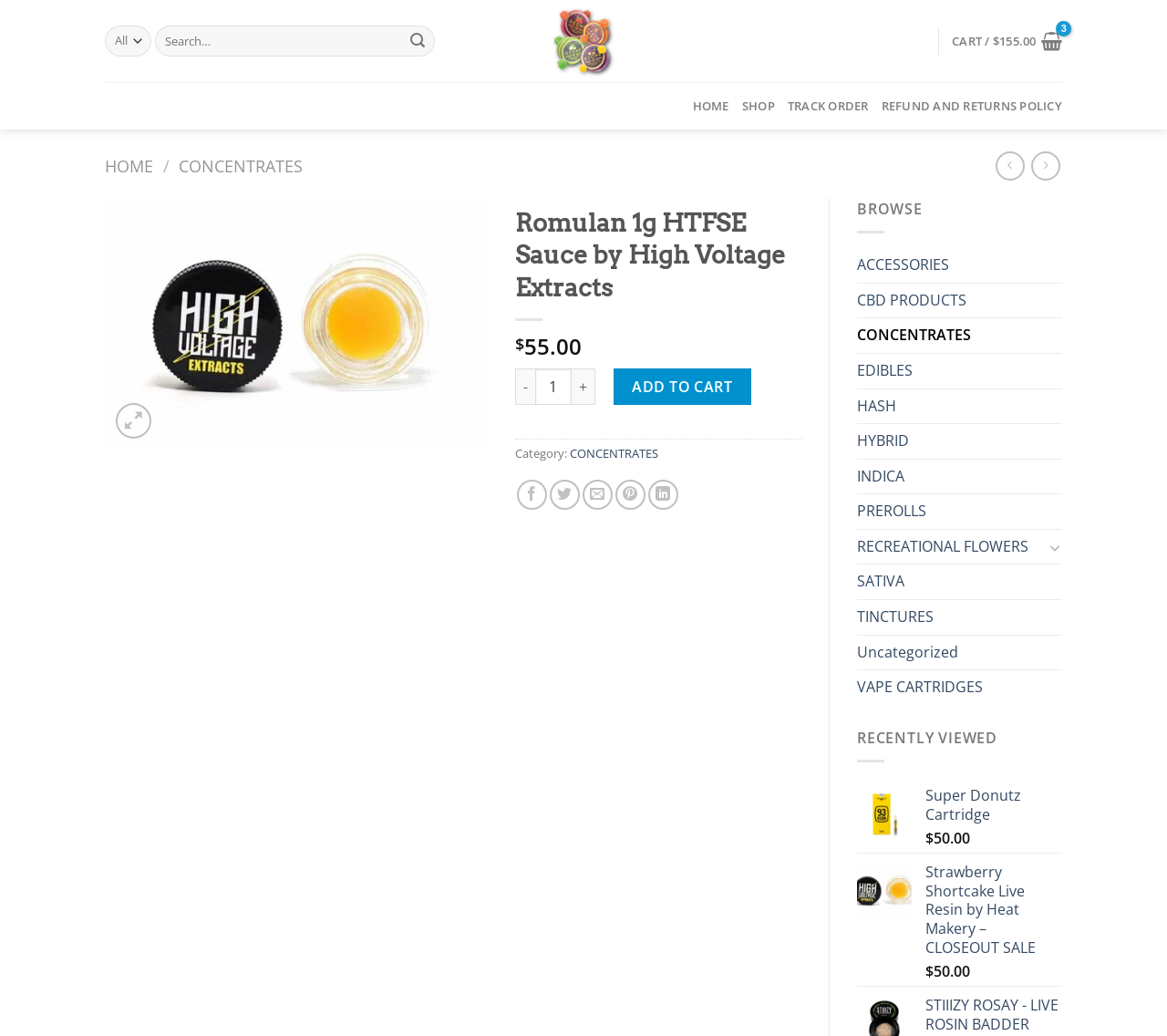Determine the bounding box coordinates for the area that needs to be clicked to fulfill this task: "Share on Facebook". The coordinates must be given as four float numbers between 0 and 1, i.e., [left, top, right, bottom].

[0.443, 0.463, 0.468, 0.492]